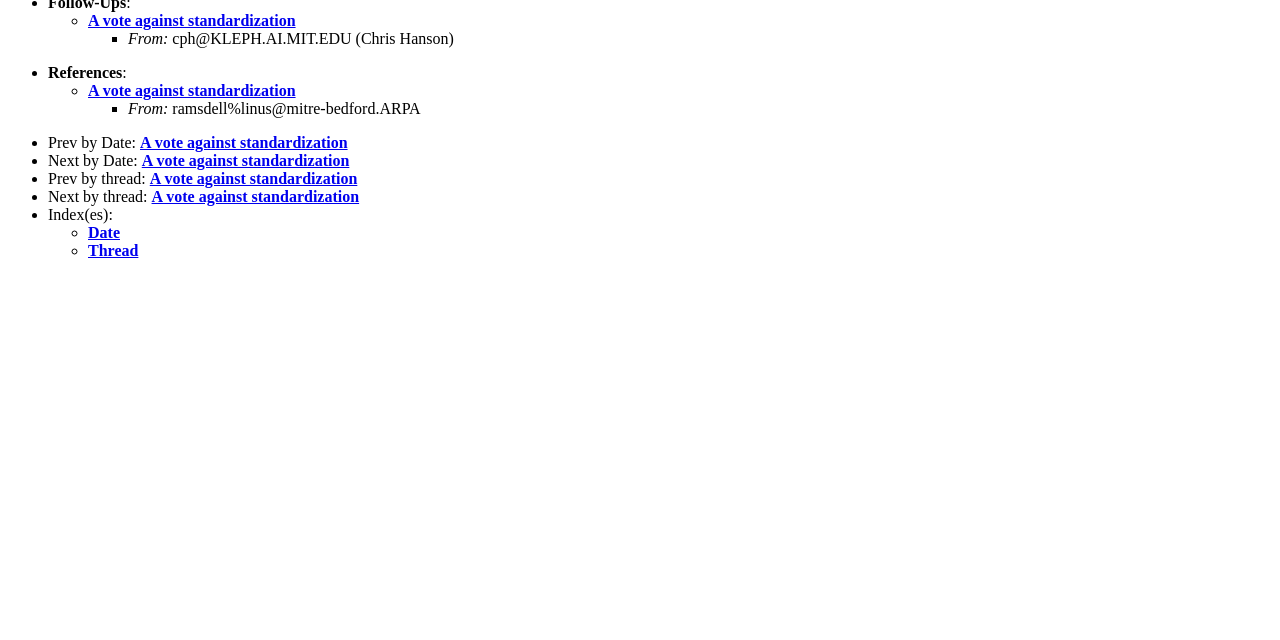Find the bounding box coordinates for the HTML element described as: "A vote against standardization". The coordinates should consist of four float values between 0 and 1, i.e., [left, top, right, bottom].

[0.109, 0.209, 0.272, 0.236]